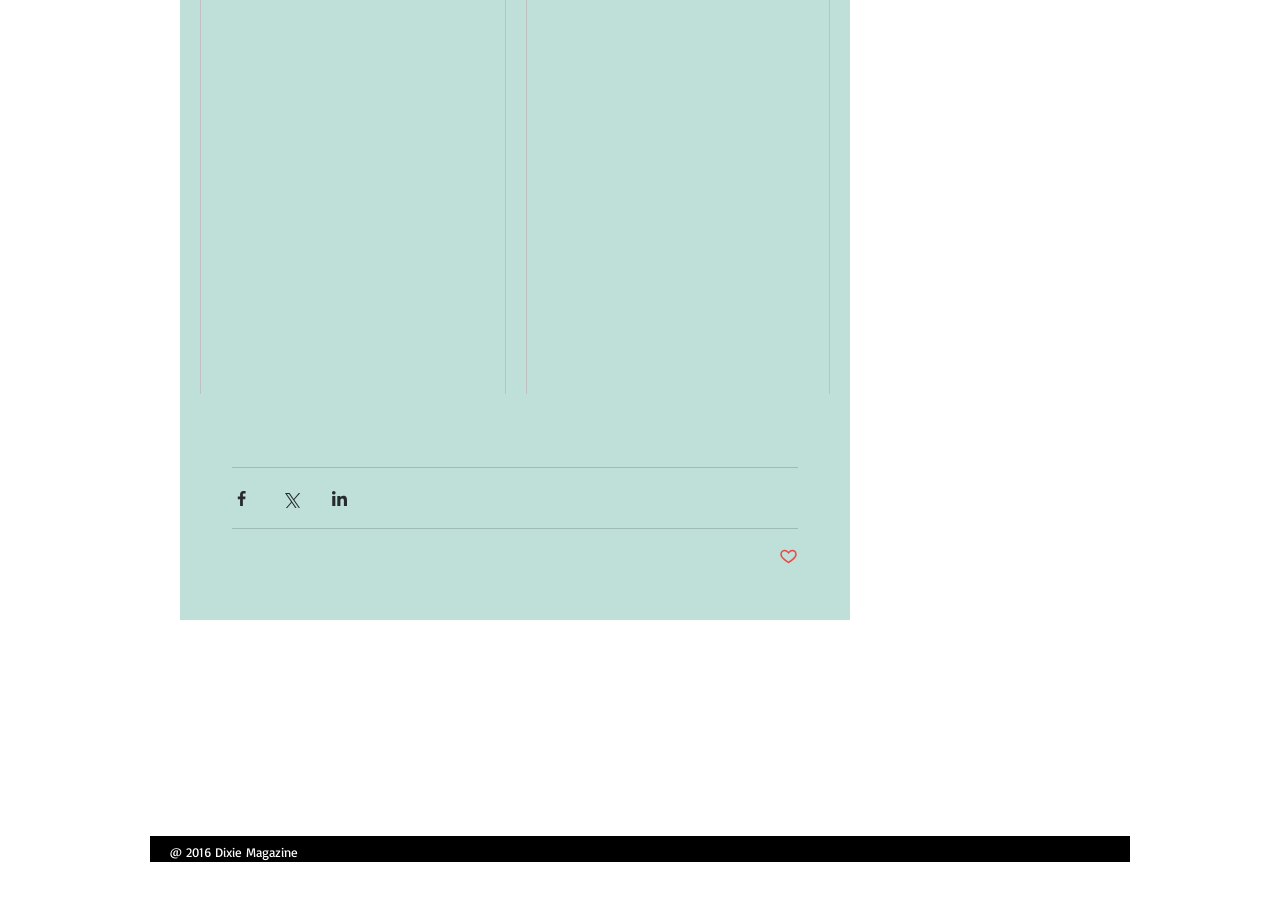Using the provided element description, identify the bounding box coordinates as (top-left x, top-left y, bottom-right x, bottom-right y). Ensure all values are between 0 and 1. Description: aria-label="Instagram Social Icon"

[0.805, 0.93, 0.822, 0.953]